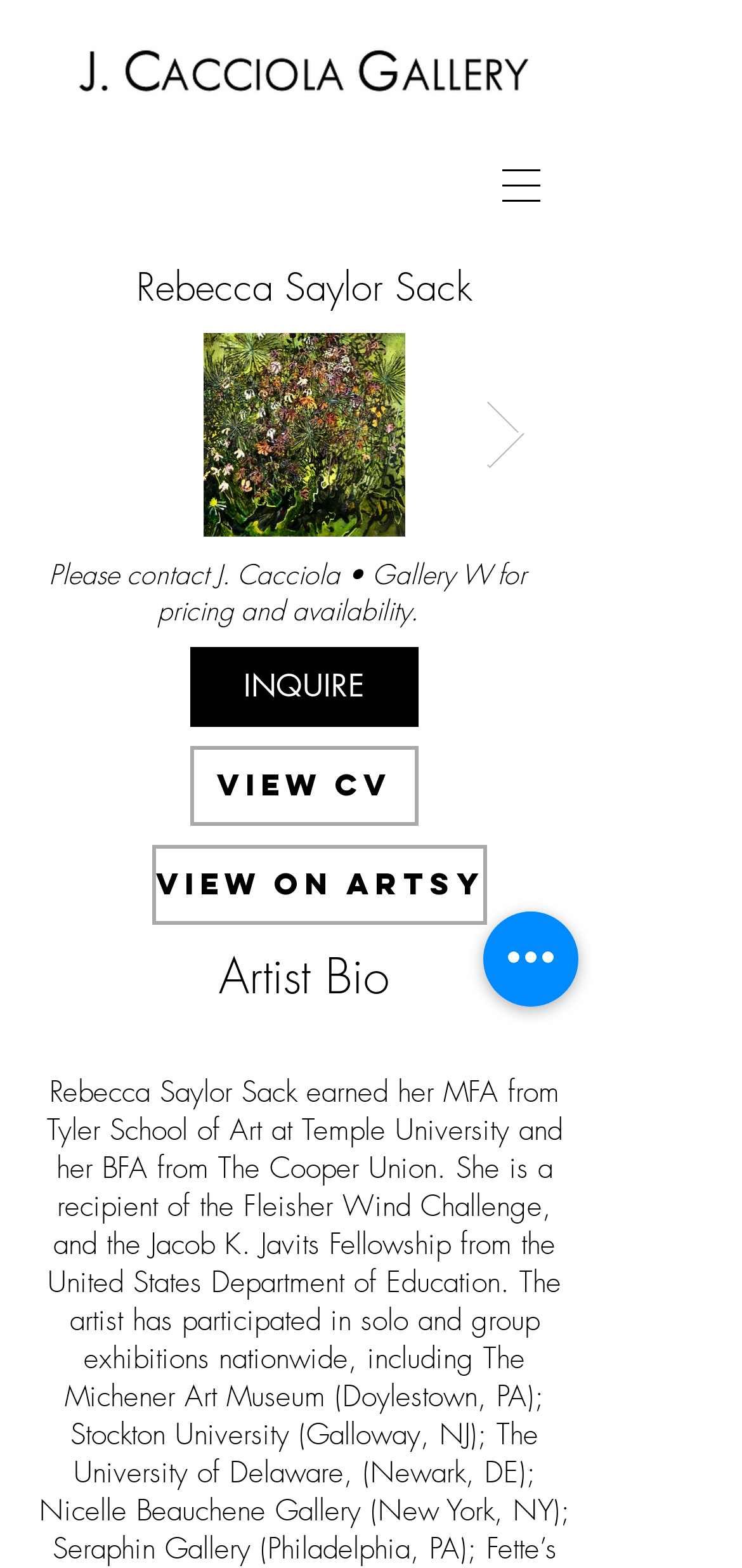Give a short answer using one word or phrase for the question:
What is the purpose of the 'INQUIRE' link?

To inquire about the artwork